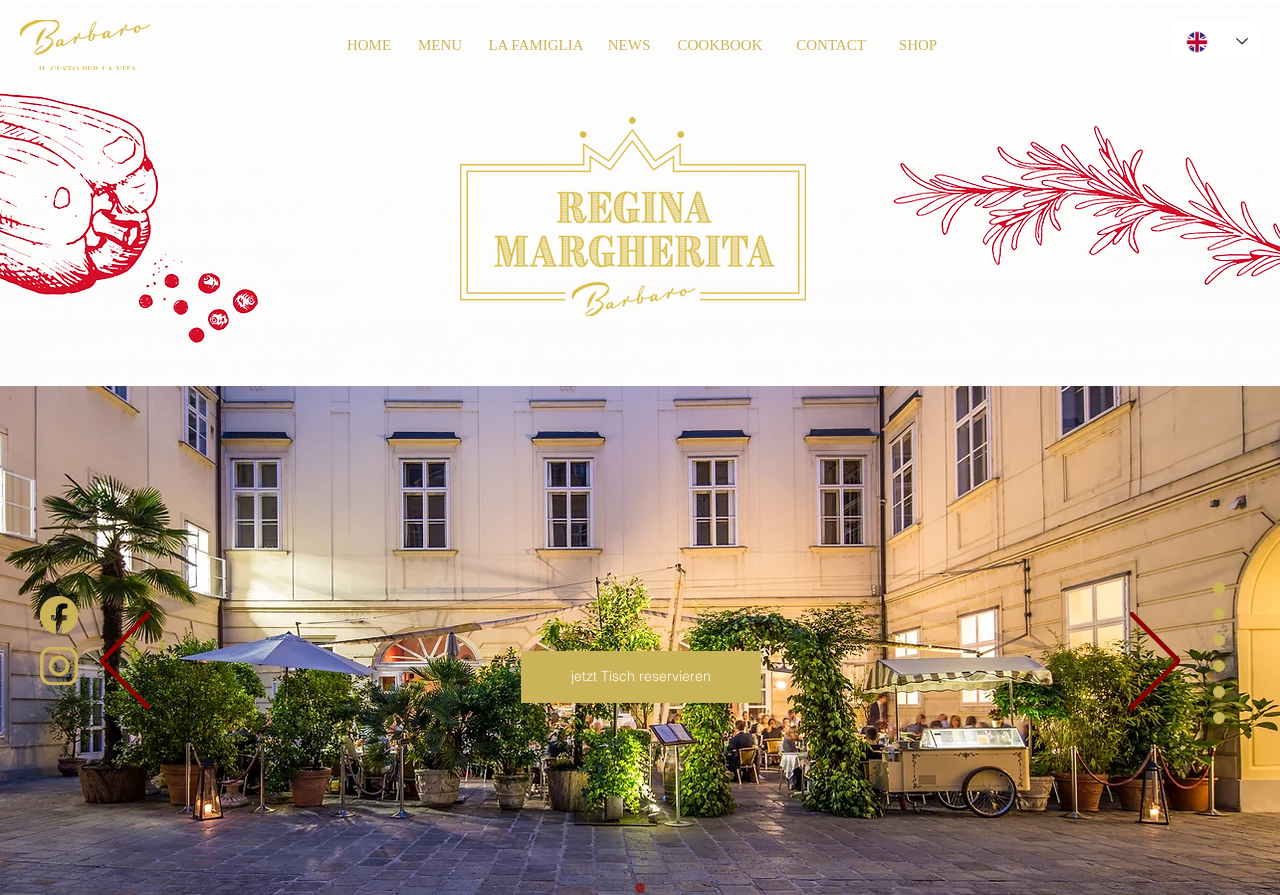Find the bounding box coordinates of the element I should click to carry out the following instruction: "View MENU".

[0.942, 0.701, 0.962, 0.73]